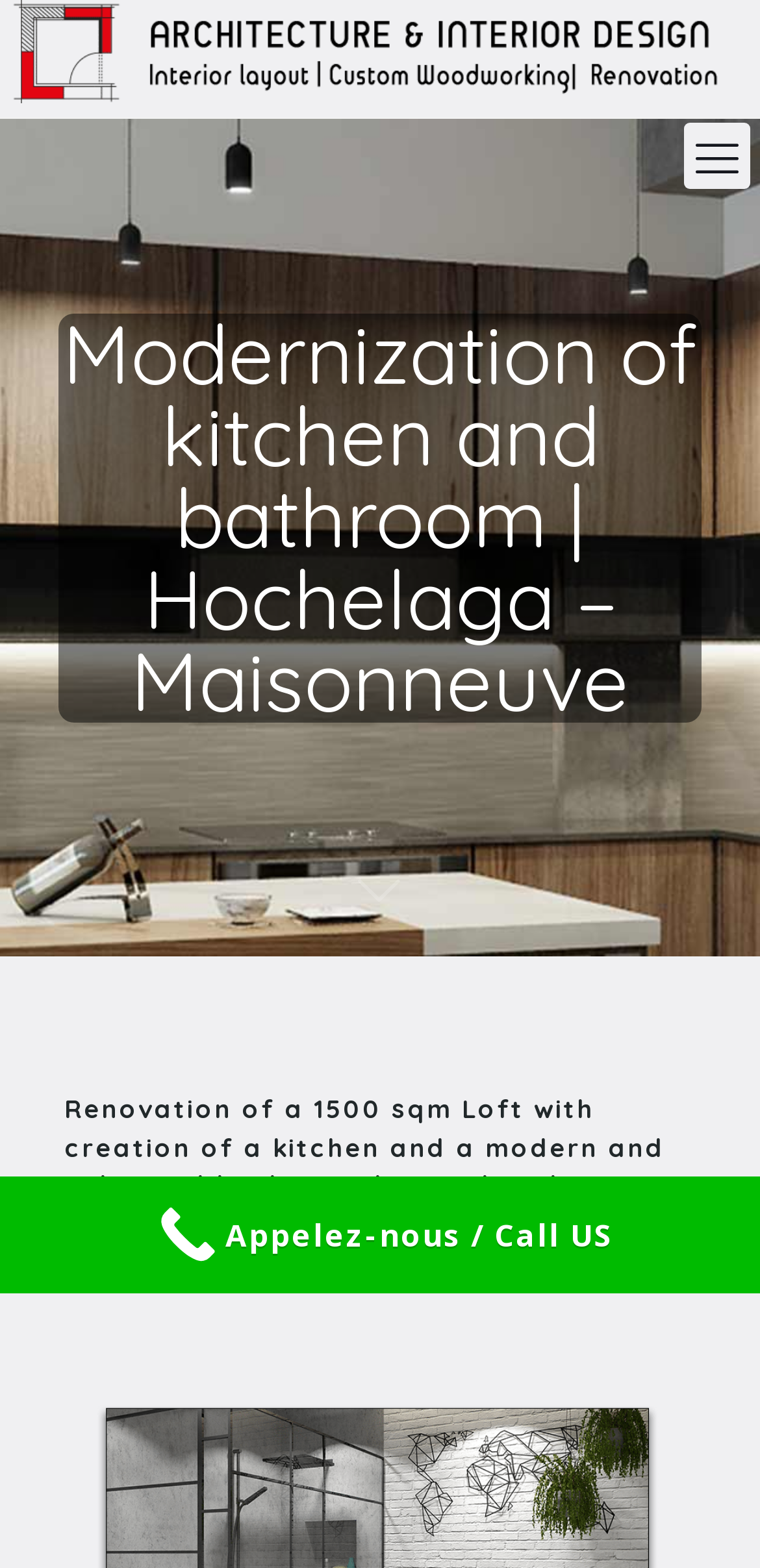Please respond to the question with a concise word or phrase:
What is the location of the loft mentioned?

Hochelaga - Maisonneuve